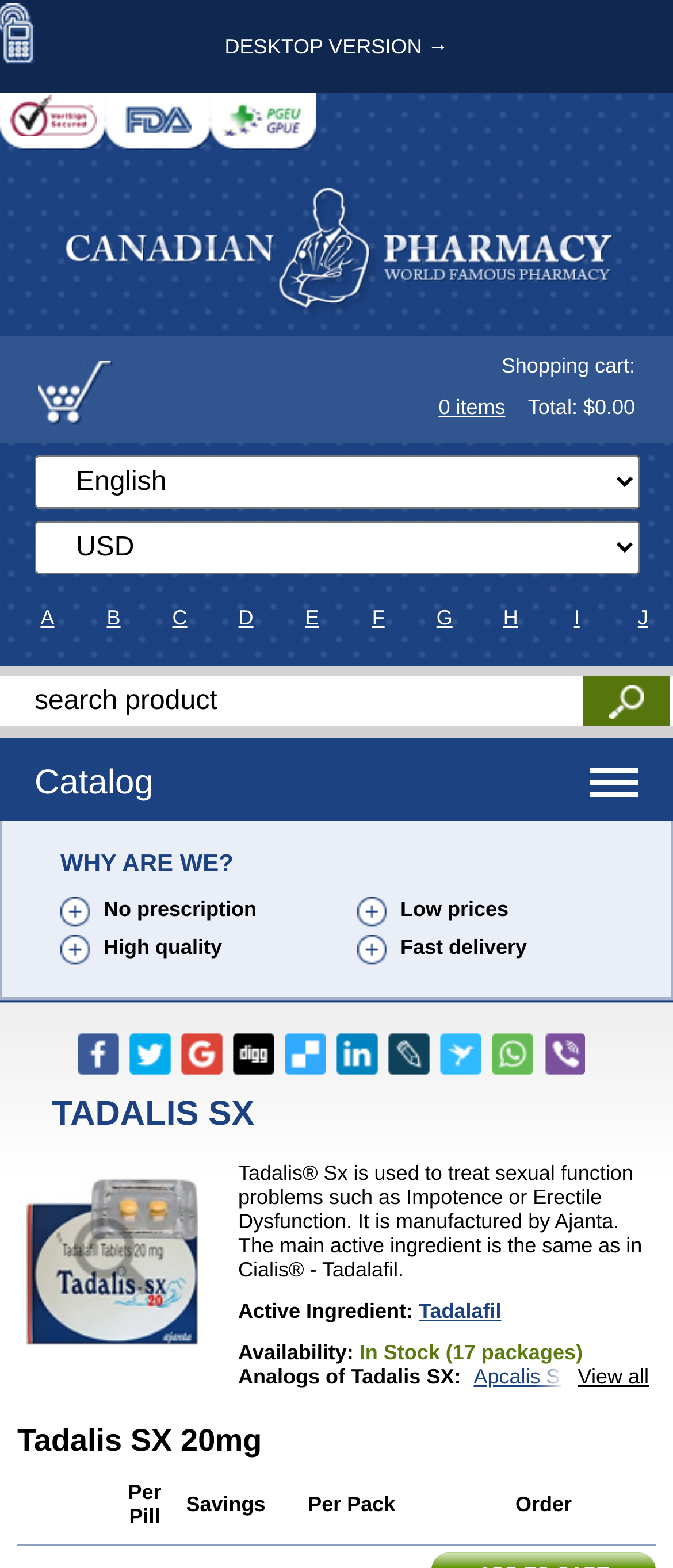What is the discount for 120 pills of Tadalis SX?
Analyze the image and deliver a detailed answer to the question.

I looked at the table with prices and found the row with '120 pills' and the corresponding discount is '$131.87', which is the difference between the original price '$348.11' and the discounted price '$216.24'.